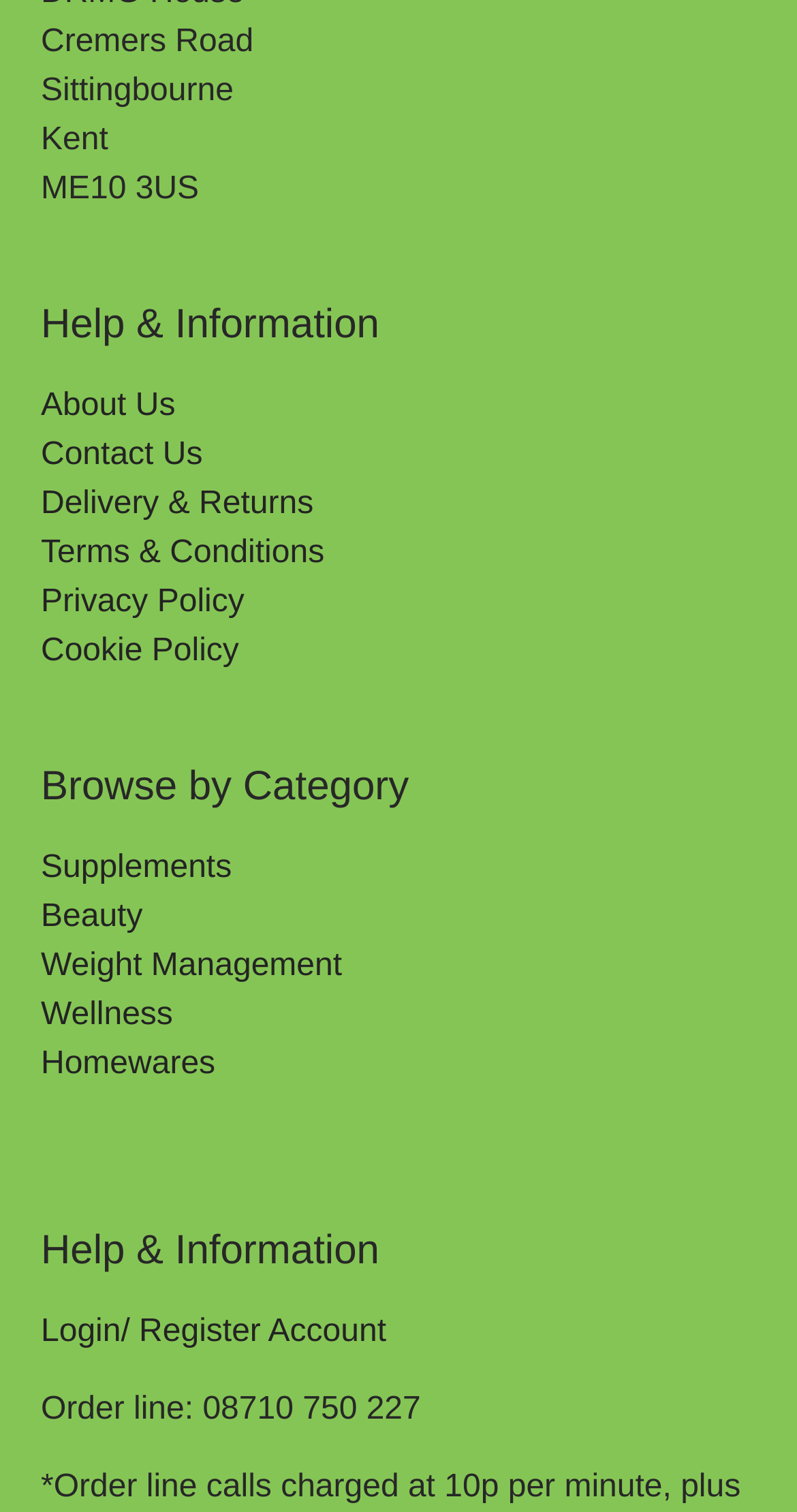Answer this question using a single word or a brief phrase:
What categories can I browse by?

Supplements, Beauty, Weight Management, Wellness, Homewares